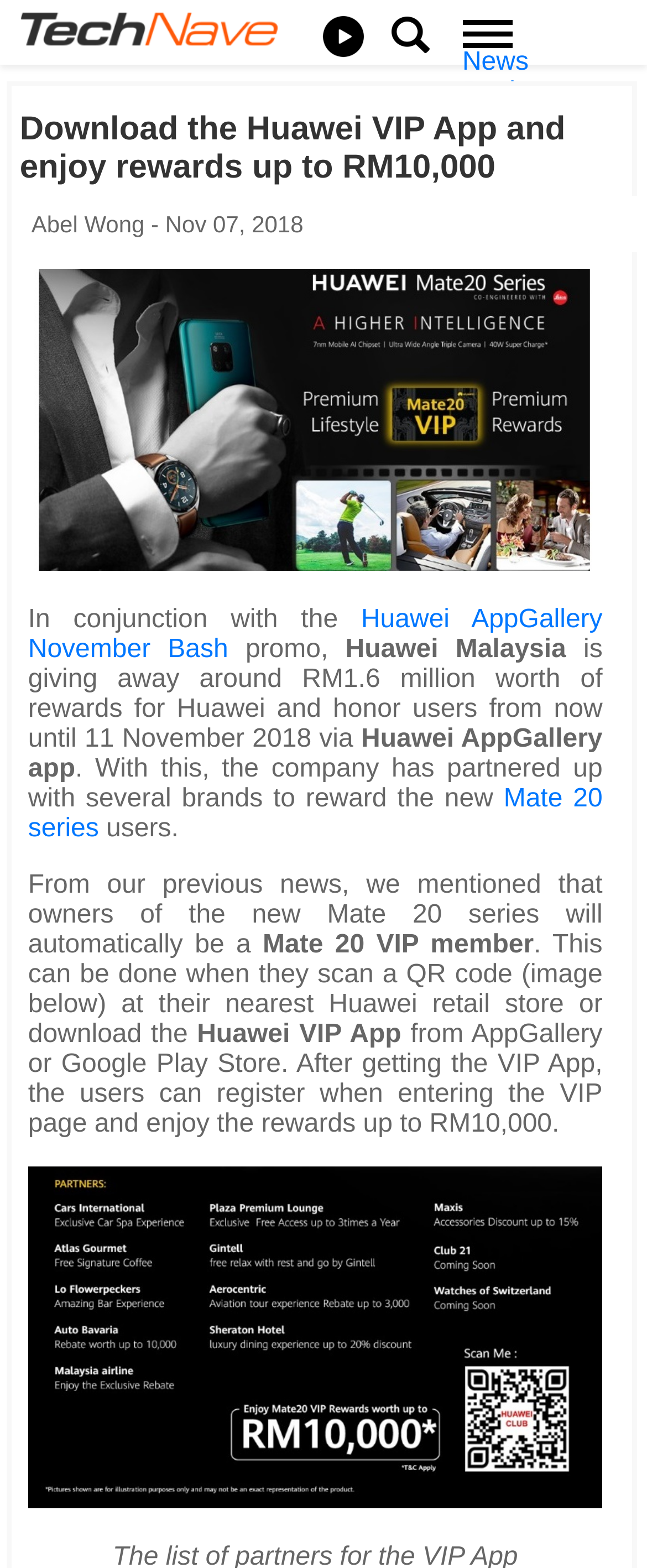Could you locate the bounding box coordinates for the section that should be clicked to accomplish this task: "Click on Huawei link".

[0.714, 0.126, 0.851, 0.144]